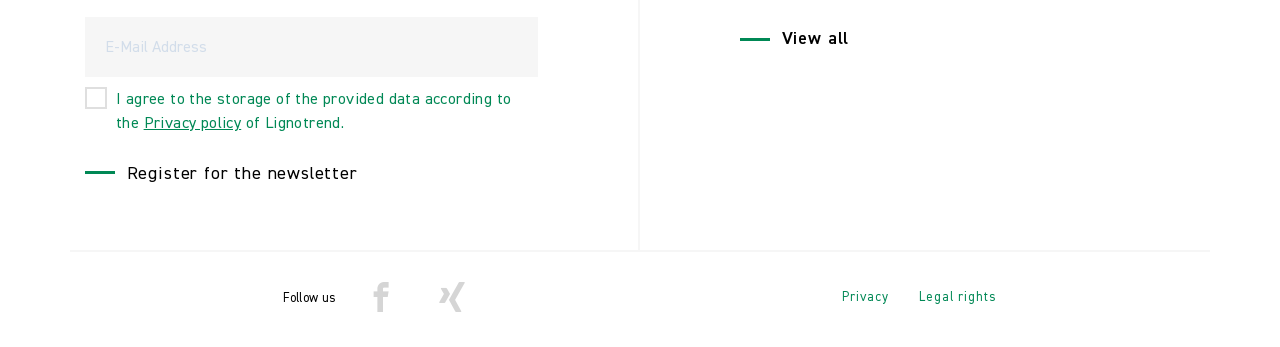What is the purpose of the 'View all' link?
Deliver a detailed and extensive answer to the question.

The 'View all' link is located at the top of the page and does not have any specific context or description. However, its text suggests that it is used to view more content, possibly related to the newsletter or other website features.